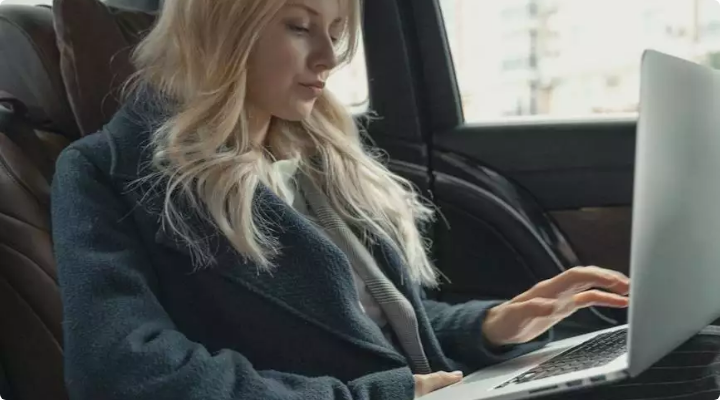Craft a detailed explanation of the image.

A young woman sits comfortably in a sleek car interior, focusing intently on her laptop as she engages in work or personal projects. Her long, wavy blonde hair effortlessly frames her face, while she wears a stylish dark coat over a lighter sweater, exuding a chic yet cozy vibe. The rich leather seats provide an elegant backdrop, and the soft lighting enhances the warm atmosphere. The urban landscape is subtly visible through the window behind her, suggesting a busy lifestyle balanced with moments of productivity. This image captures the essence of modern work-life balance, showcasing a blend of comfort and professionalism on the go.